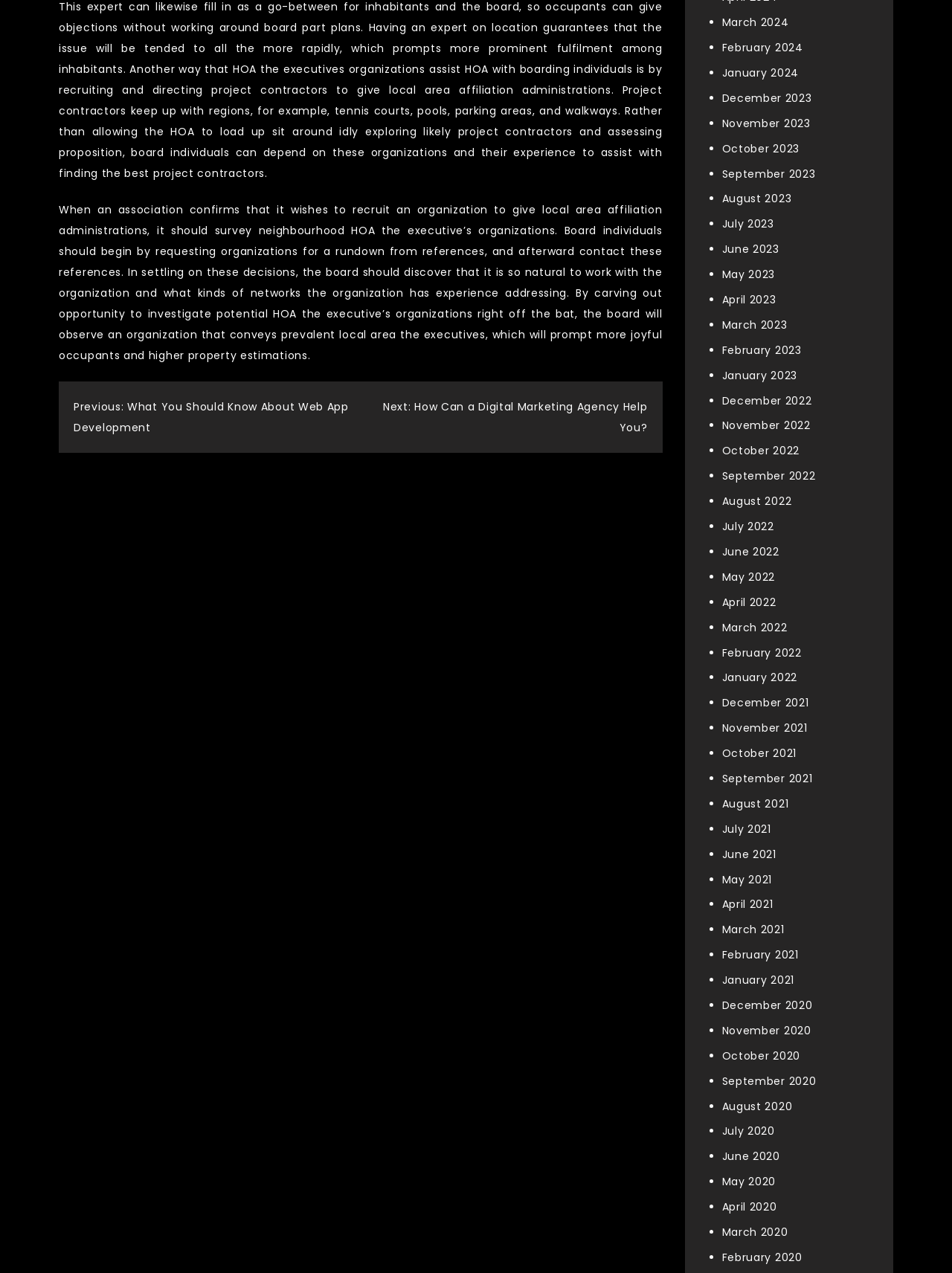Please find and report the bounding box coordinates of the element to click in order to perform the following action: "Click on 'January 2024'". The coordinates should be expressed as four float numbers between 0 and 1, in the format [left, top, right, bottom].

[0.758, 0.051, 0.839, 0.063]